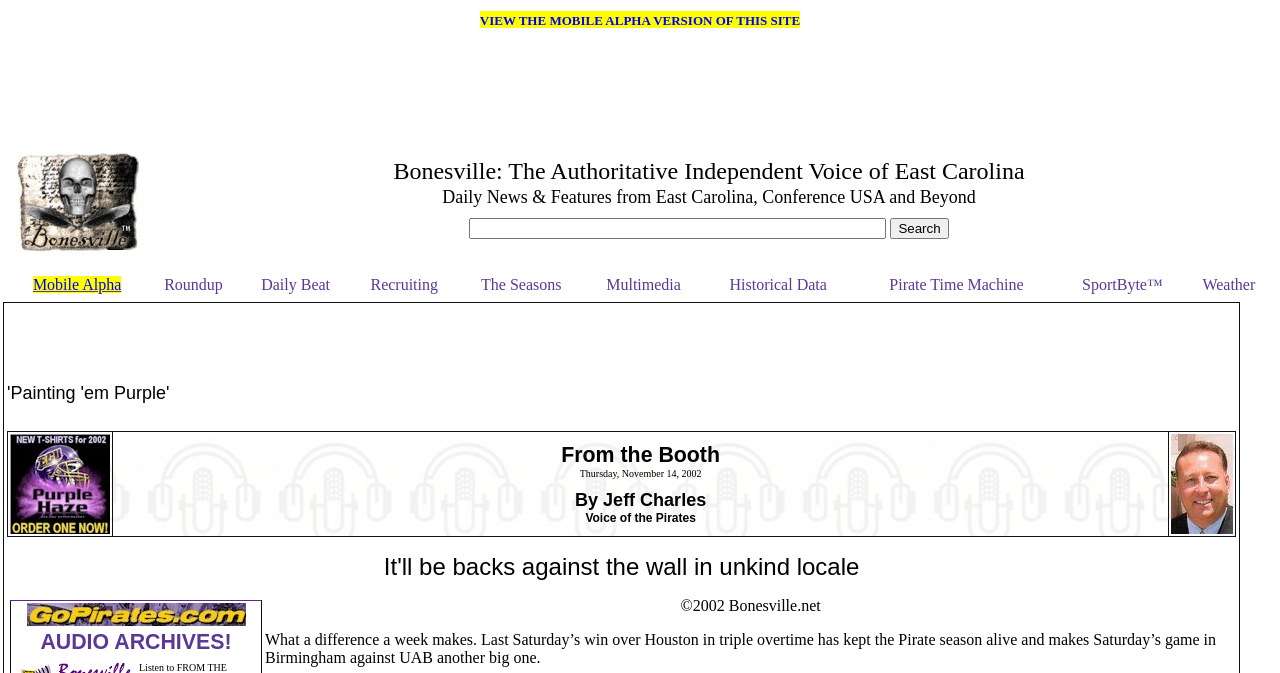What is the purpose of the search box?
Based on the visual content, answer with a single word or a brief phrase.

To search the website